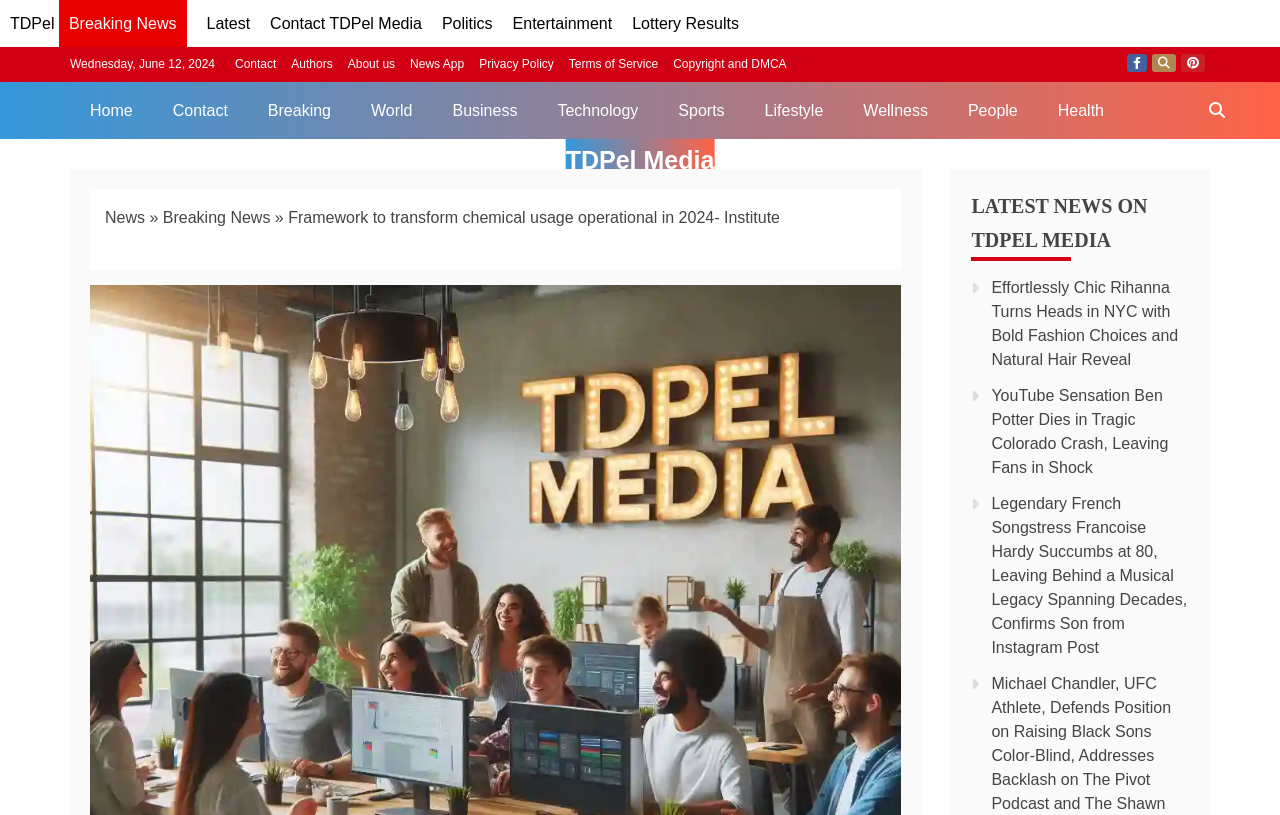Offer a meticulous caption that includes all visible features of the webpage.

This webpage appears to be a news website, with a focus on providing latest news and updates. At the top left corner, there are several links, including "TDPel", "Latest", "Contact TDPel Media", "Politics", "Entertainment", and "Lottery Results". Below these links, there is a date display showing "Wednesday, June 12, 2024". 

To the right of the date, there are more links, including "Contact", "Authors", "About us", "News App", "Privacy Policy", "Terms of Service", and "Copyright and DMCA". Further to the right, there are social media links for Facebook, Twitter, and Pinterest.

Below these links, there is a navigation menu with links to various categories, including "Home", "Contact", "Breaking", "World", "Business", "Technology", "Sports", "Lifestyle", "Wellness", "People", and "Health". At the far right, there is a search bar labeled "Search TDPel Media".

In the main content area, there is a breadcrumb navigation showing the current page's location, with links to "News" and "Breaking News". The main headline reads "Framework to transform chemical usage operational in 2024- Institute". 

Below the headline, there is a section labeled "LATEST NEWS ON TDPEL MEDIA", which features three news articles with links to their full content. The articles have titles, including "Effortlessly Chic Rihanna Turns Heads in NYC with Bold Fashion Choices and Natural Hair Reveal", "YouTube Sensation Ben Potter Dies in Tragic Colorado Crash, Leaving Fans in Shock", and "Legendary French Songstress Francoise Hardy Succumbs at 80, Leaving Behind a Musical Legacy Spanning Decades, Confirms Son from Instagram Post".